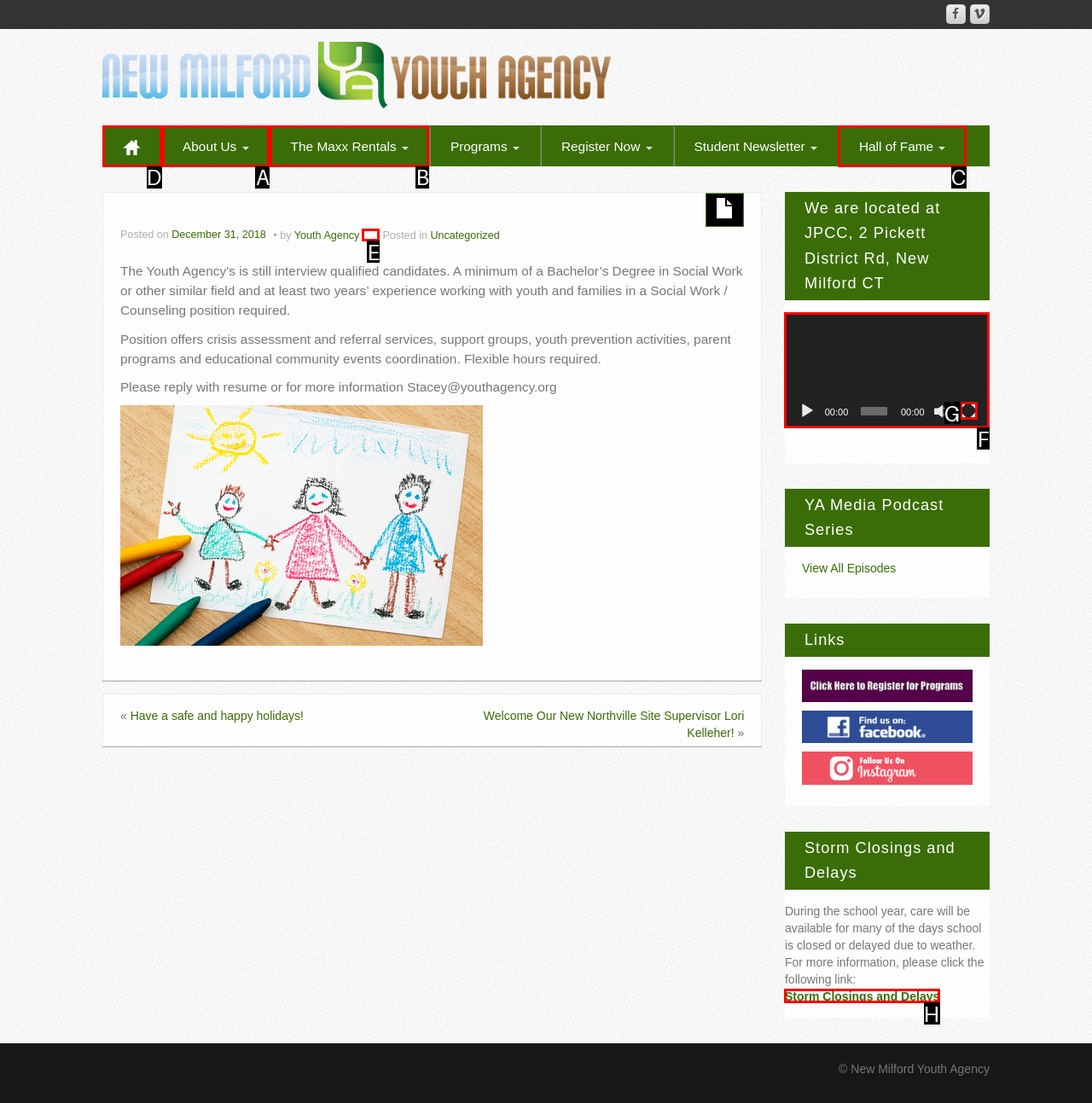Point out the option that needs to be clicked to fulfill the following instruction: Explore 'INSPIRATION' section
Answer with the letter of the appropriate choice from the listed options.

None